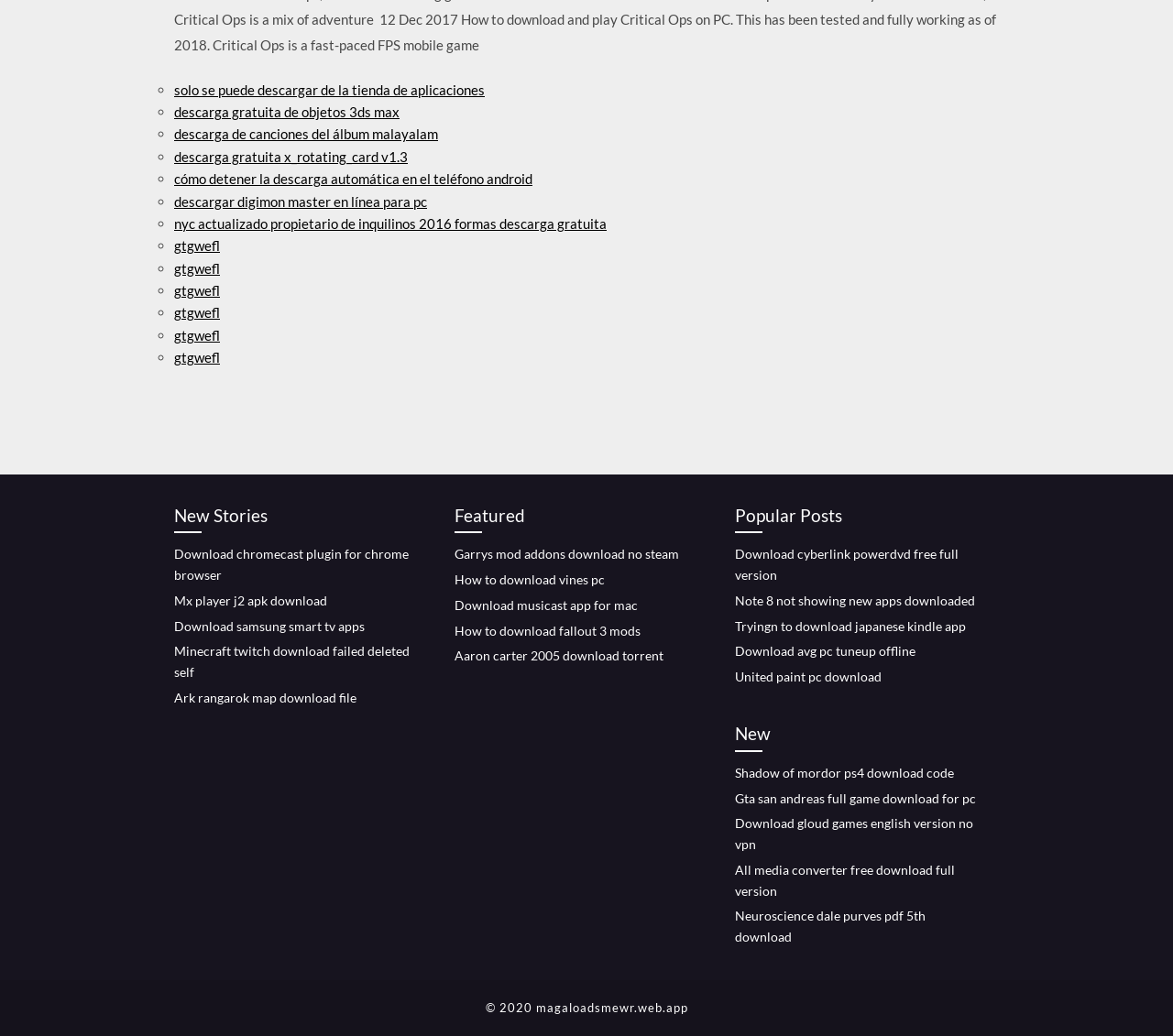What type of content is featured in the 'Featured' section?
Based on the image, answer the question with as much detail as possible.

By examining the links in the 'Featured' section, I can see that they are a mix of downloads, such as Garry's mod addons, and tutorials, such as how to download vines on PC. Therefore, the type of content featured in this section is downloads and tutorials.